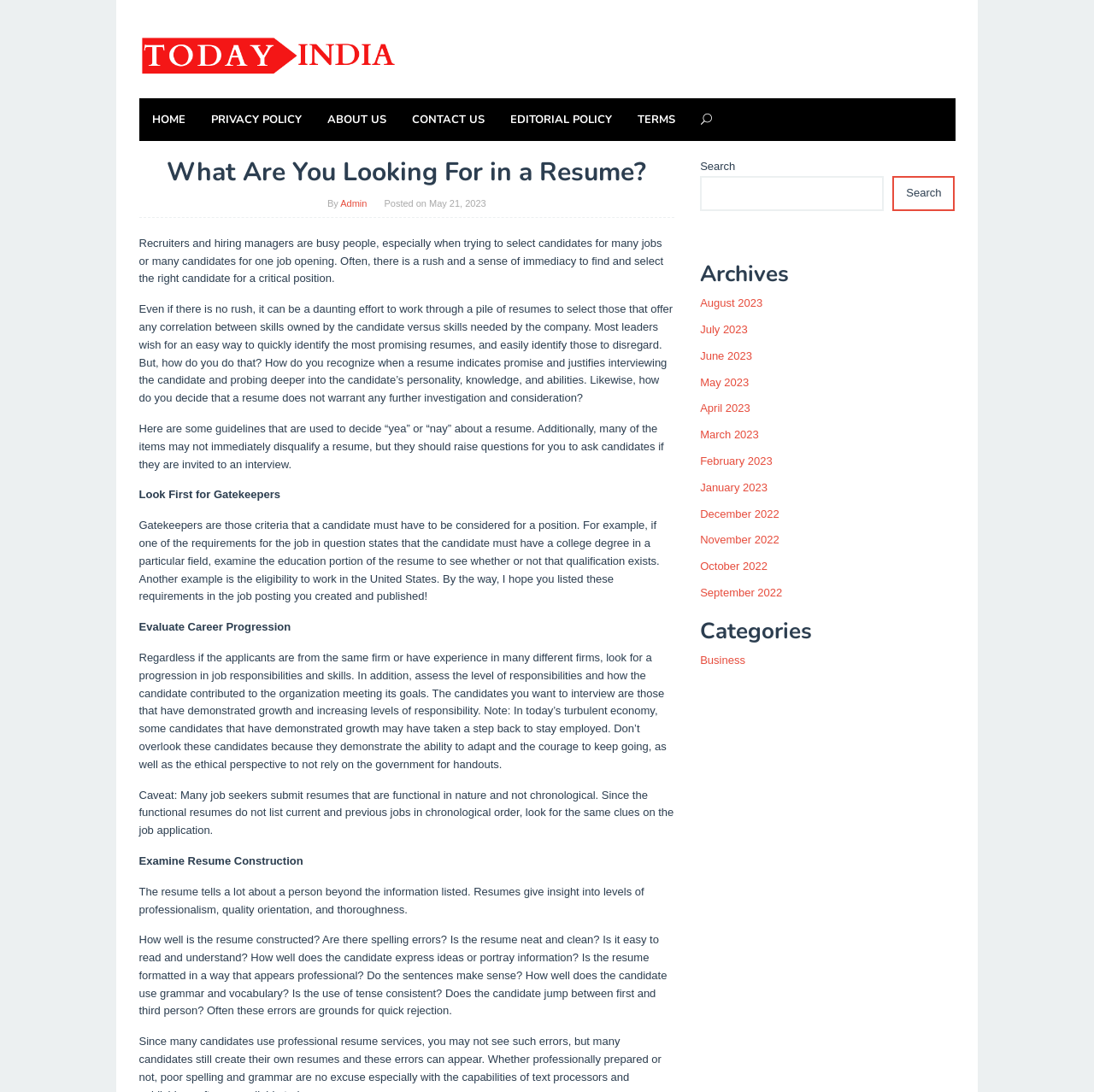Identify and generate the primary title of the webpage.

What Are You Looking For in a Resume?